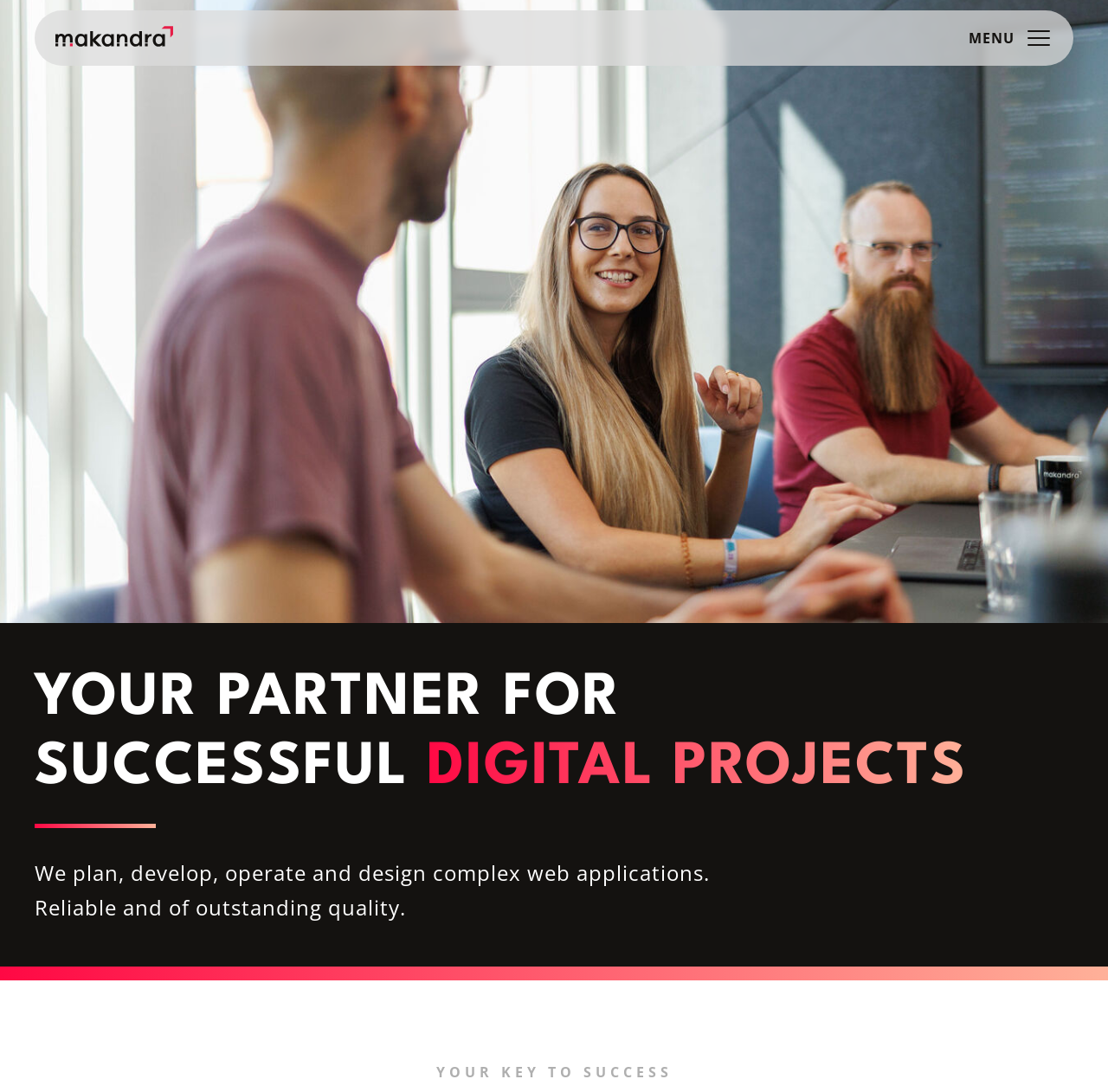Please provide the bounding box coordinates for the element that needs to be clicked to perform the instruction: "Download the brochure". The coordinates must consist of four float numbers between 0 and 1, formatted as [left, top, right, bottom].

None